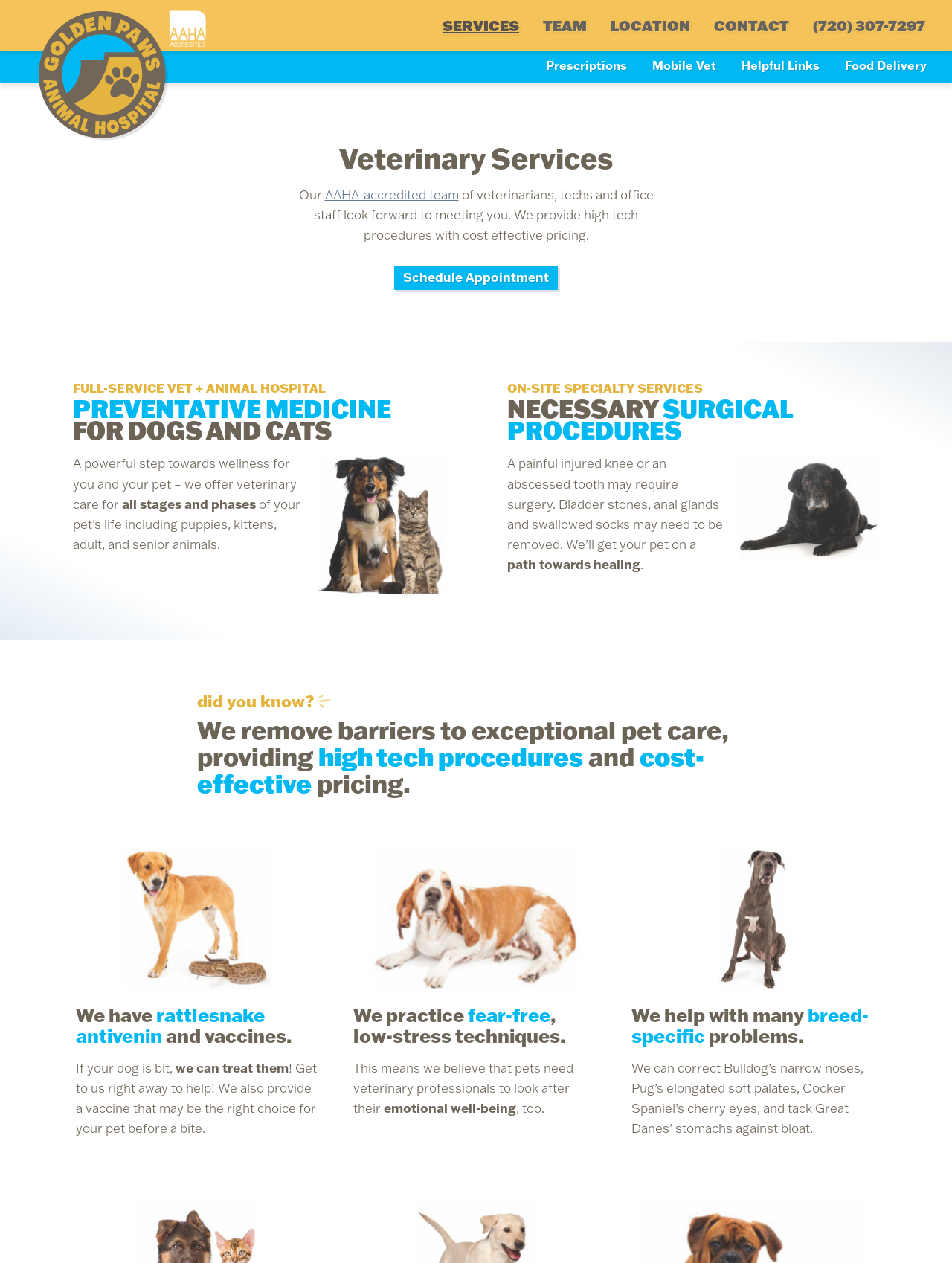Locate the bounding box coordinates of the area where you should click to accomplish the instruction: "Click the 'Food Delivery' link".

[0.872, 0.04, 0.984, 0.066]